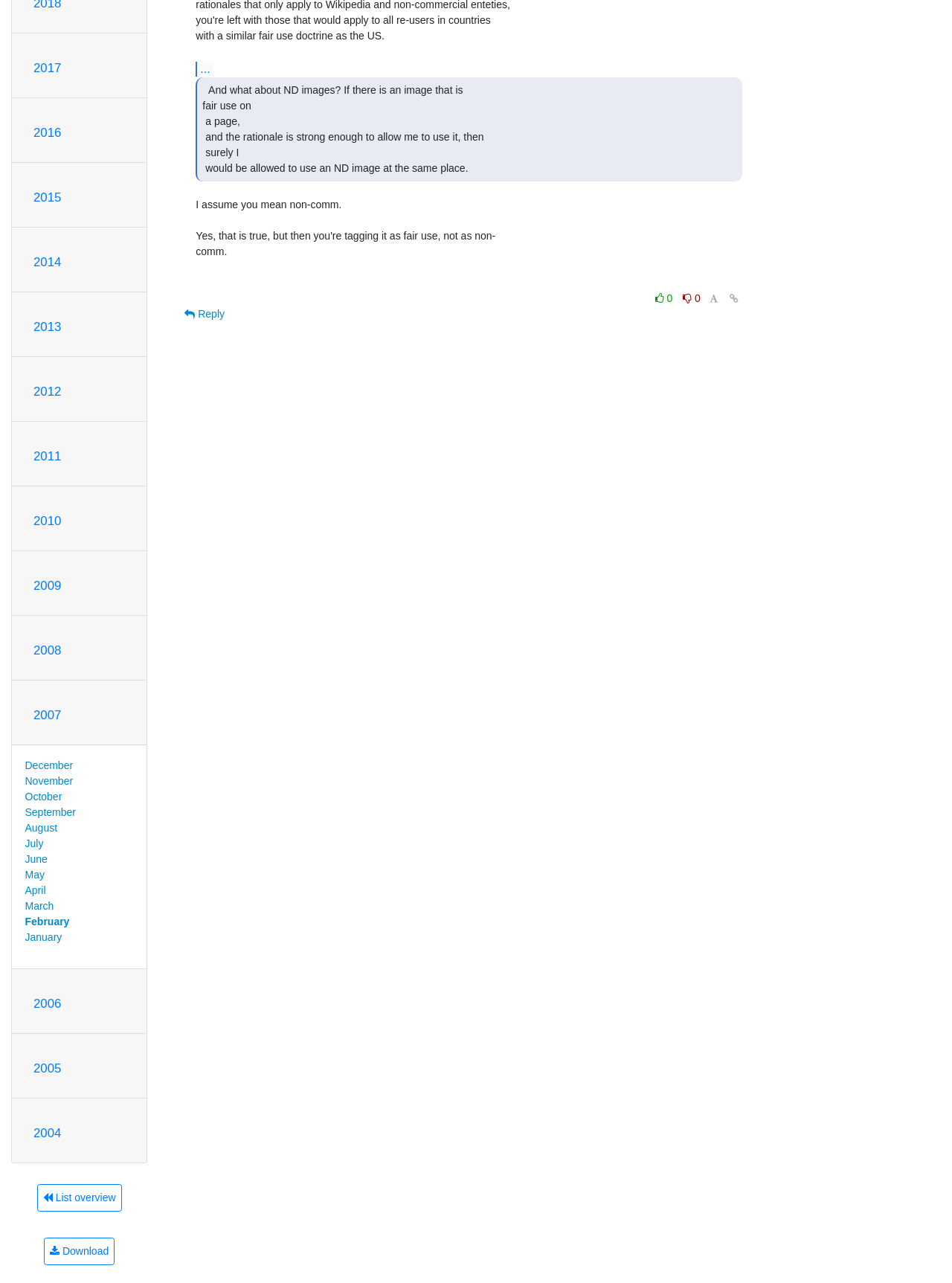Identify the bounding box of the UI component described as: "List overview".

[0.039, 0.923, 0.128, 0.944]